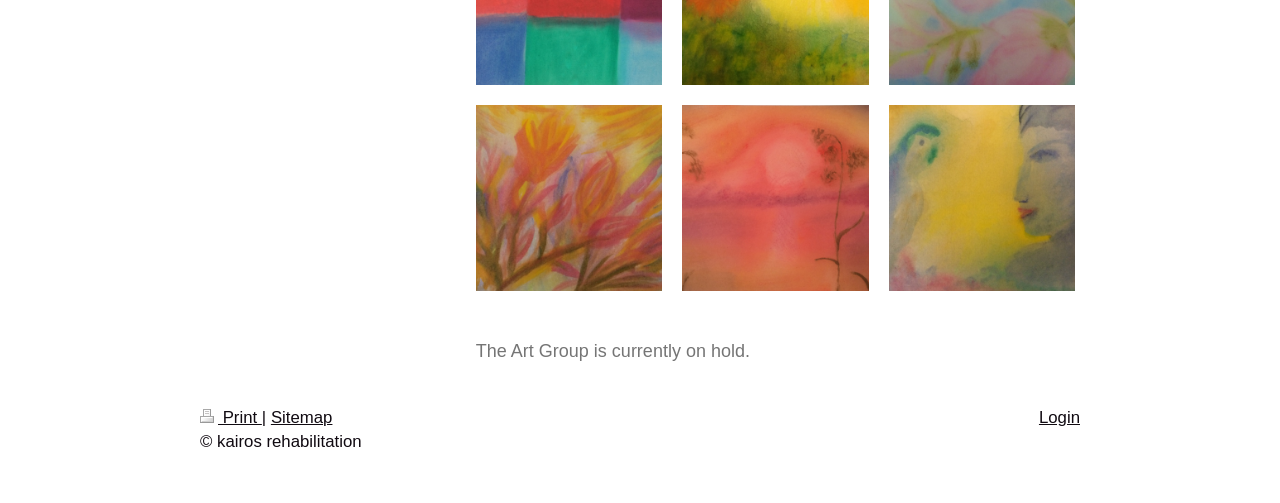Based on the image, please elaborate on the answer to the following question:
Is there a login feature?

I found a link element at coordinates [0.812, 0.812, 0.844, 0.849] that says 'Login'. This indicates that the webpage has a login feature.